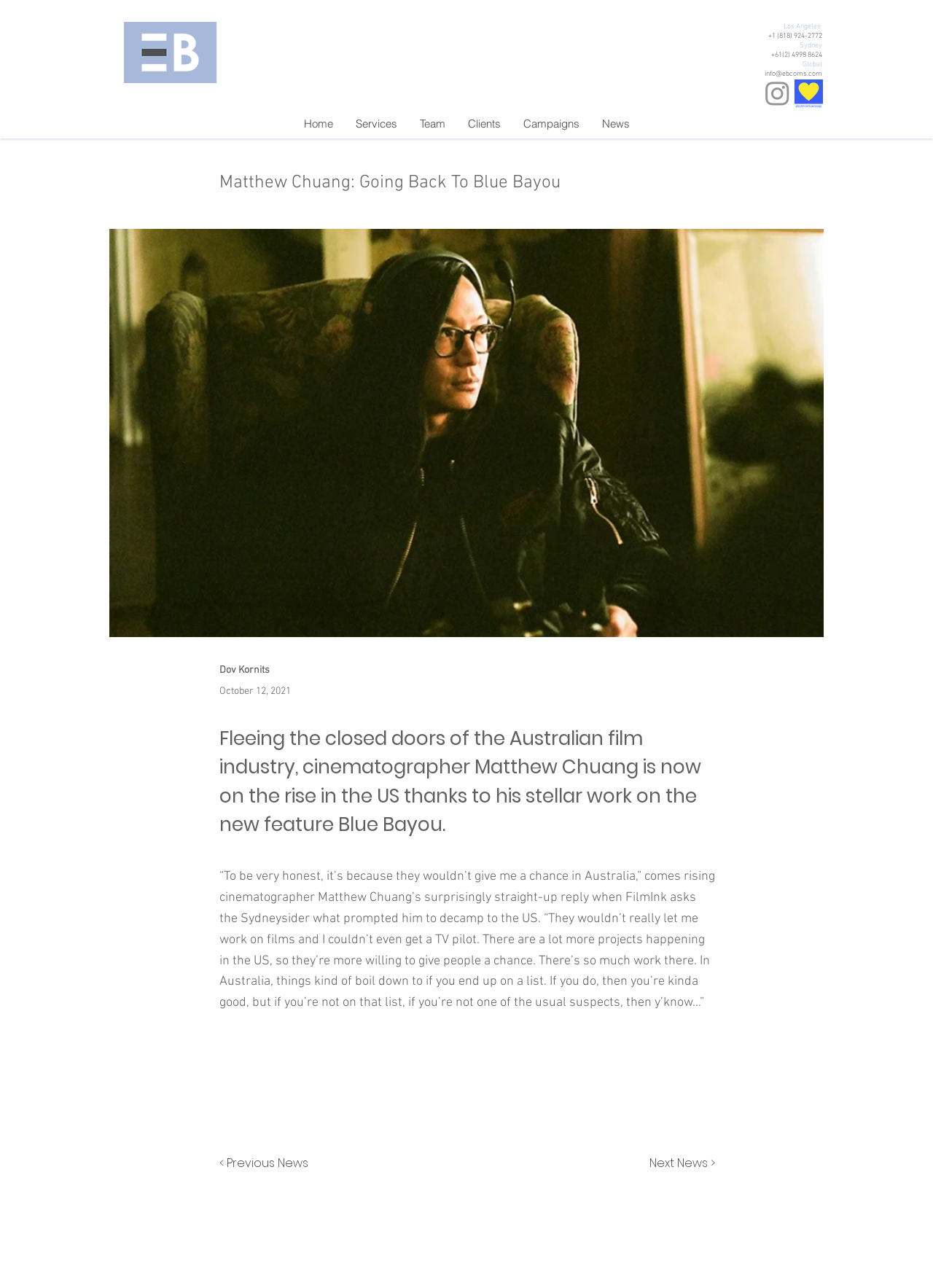Determine the coordinates of the bounding box that should be clicked to complete the instruction: "Click the Services link". The coordinates should be represented by four float numbers between 0 and 1: [left, top, right, bottom].

[0.369, 0.084, 0.438, 0.108]